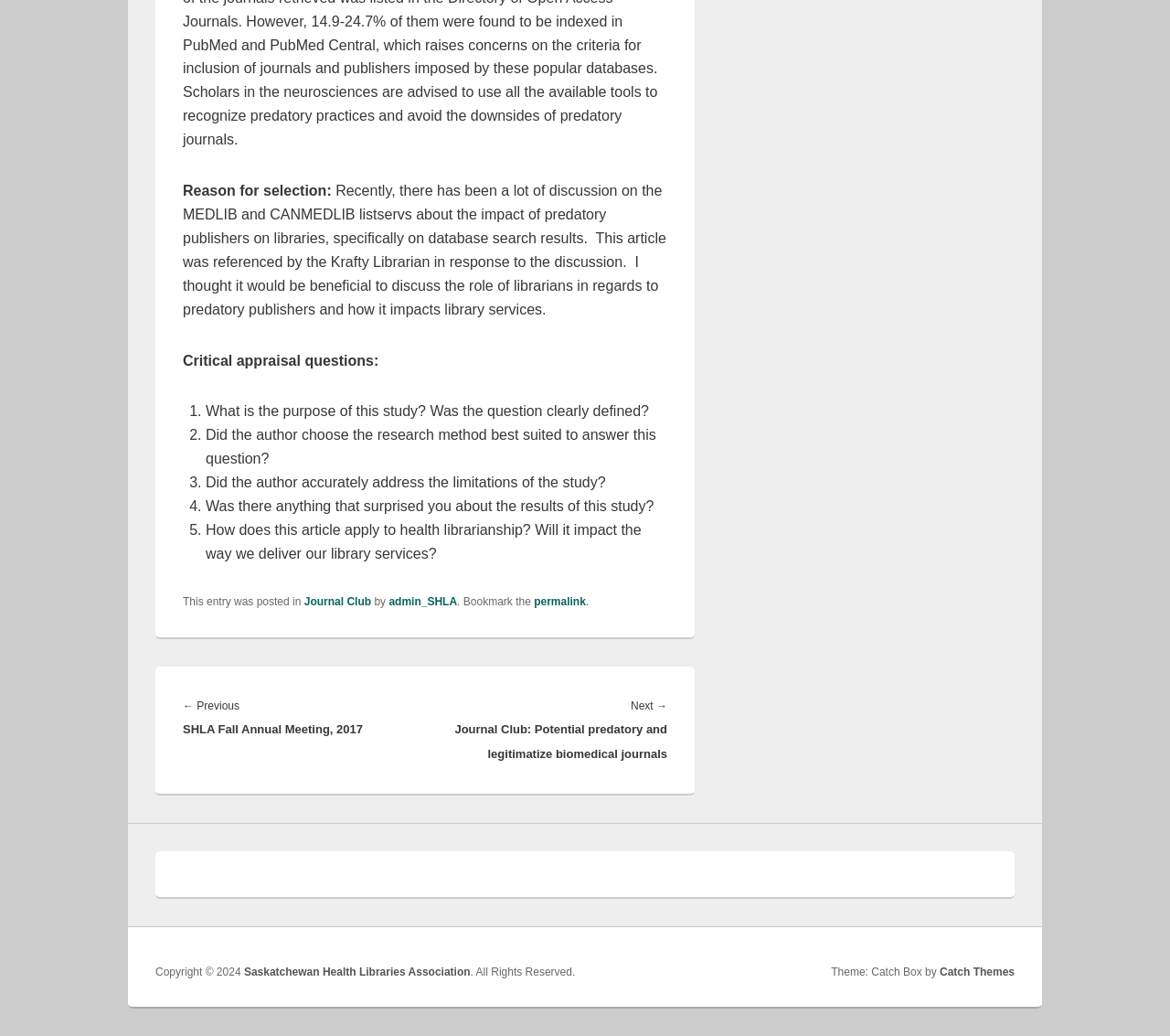Reply to the question with a brief word or phrase: What is the name of the author of the post?

admin_SHLA